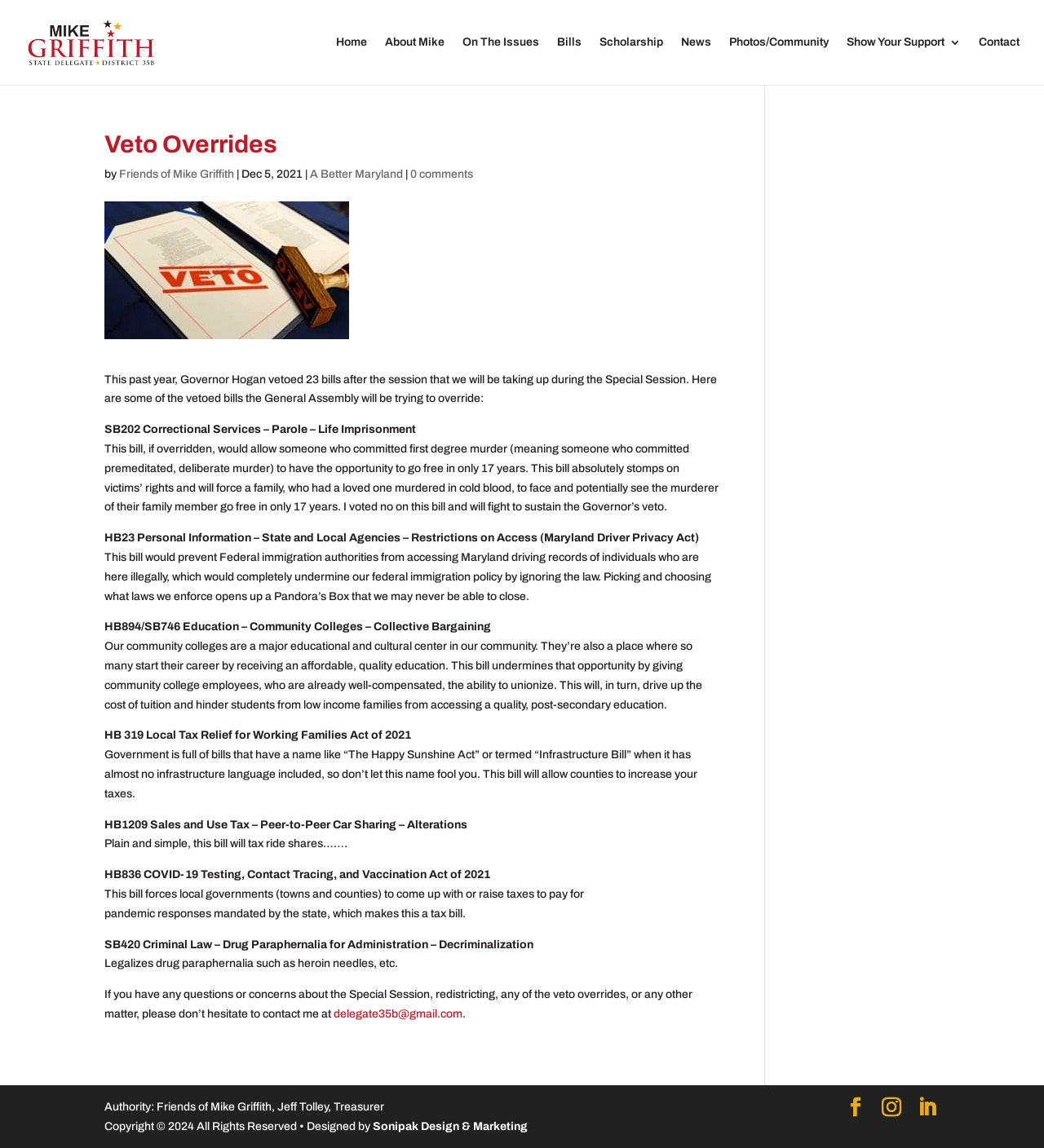Identify the bounding box coordinates for the UI element described by the following text: "0 comments". Provide the coordinates as four float numbers between 0 and 1, in the format [left, top, right, bottom].

[0.393, 0.146, 0.453, 0.157]